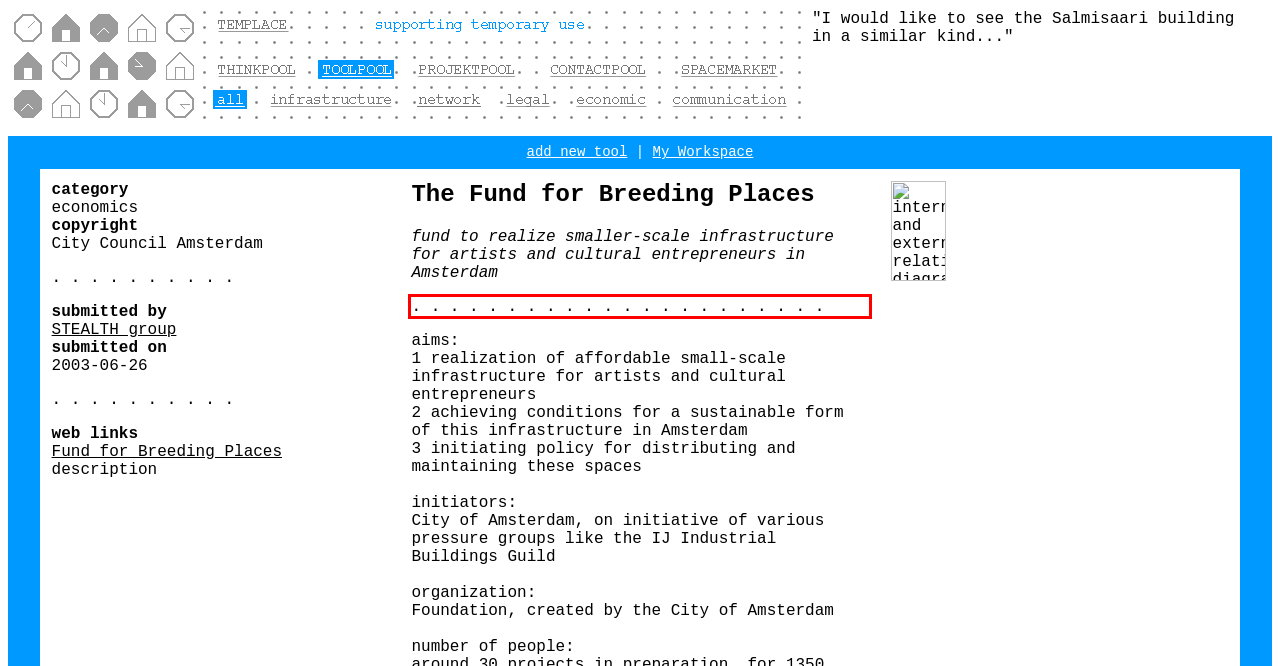Given a screenshot of a webpage, identify the red bounding box and perform OCR to recognize the text within that box.

. . . . . . . . . . . . . . . . . . . . . .